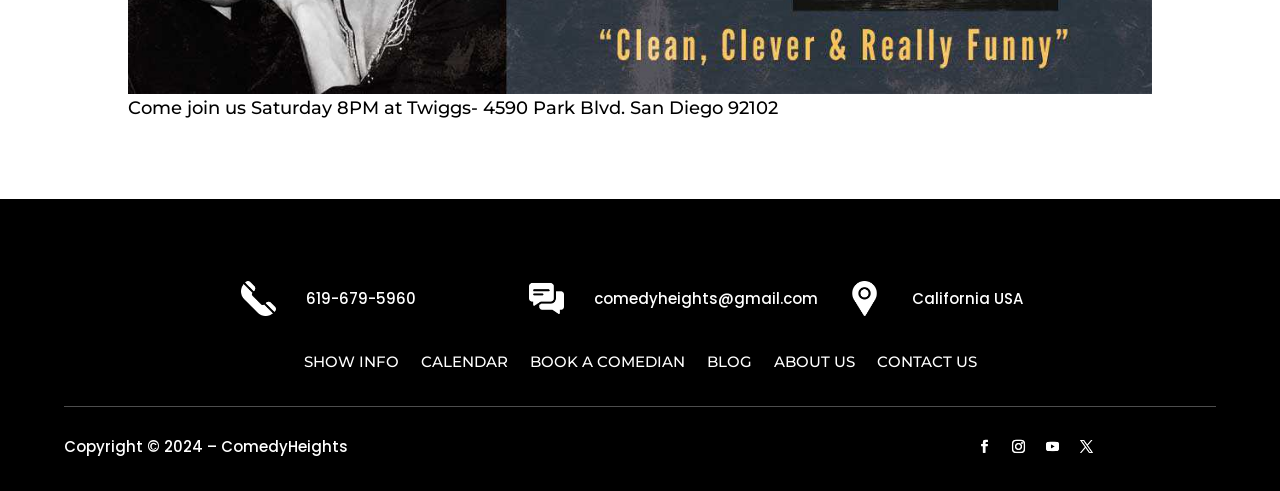What is the phone number?
From the image, respond using a single word or phrase.

619-679-5960